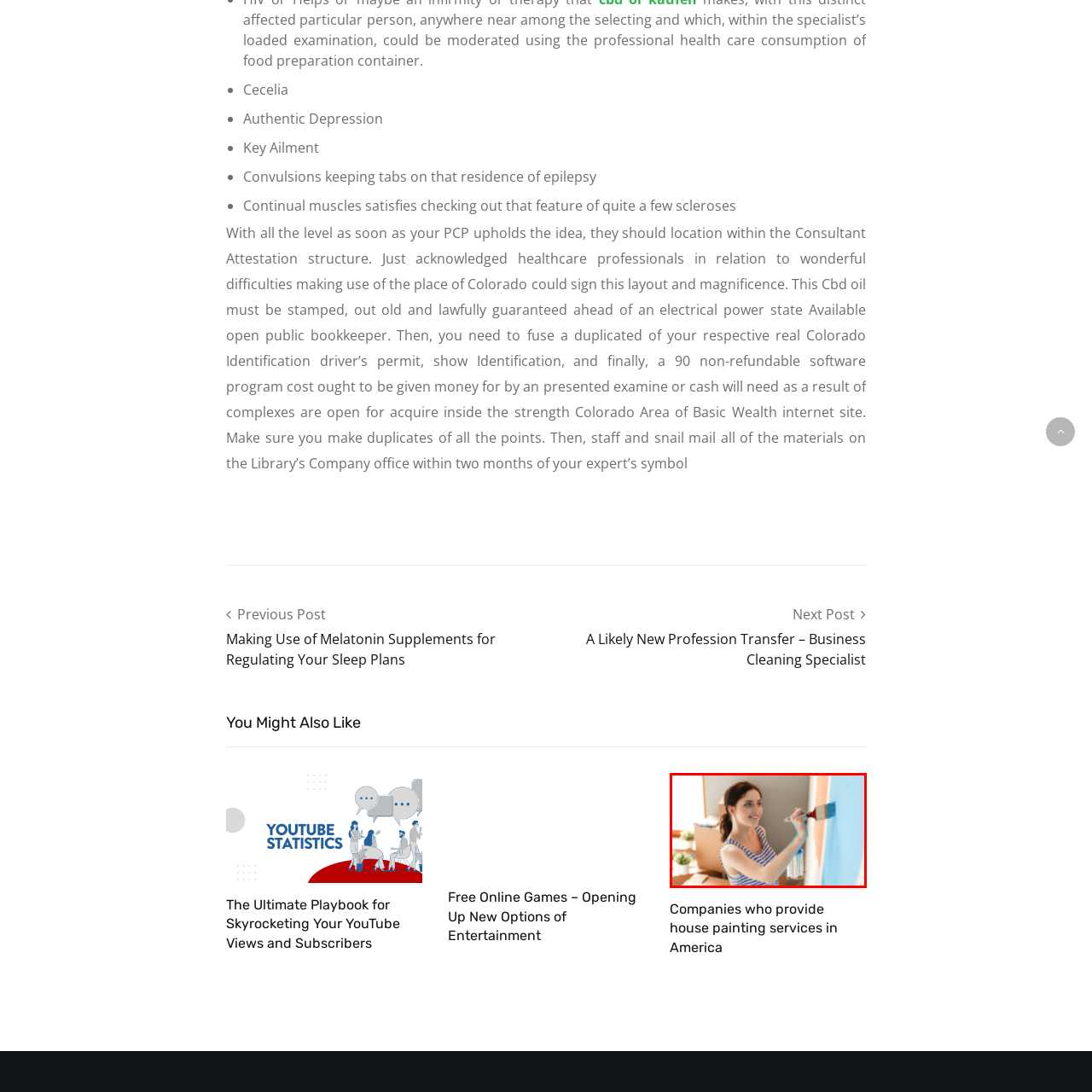What is the color of the paint being used?
Look closely at the image highlighted by the red bounding box and give a comprehensive answer to the question.

The caption specifically mentions that the woman is applying a light blue hue to the wall, which suggests that the paint being used is of this color.